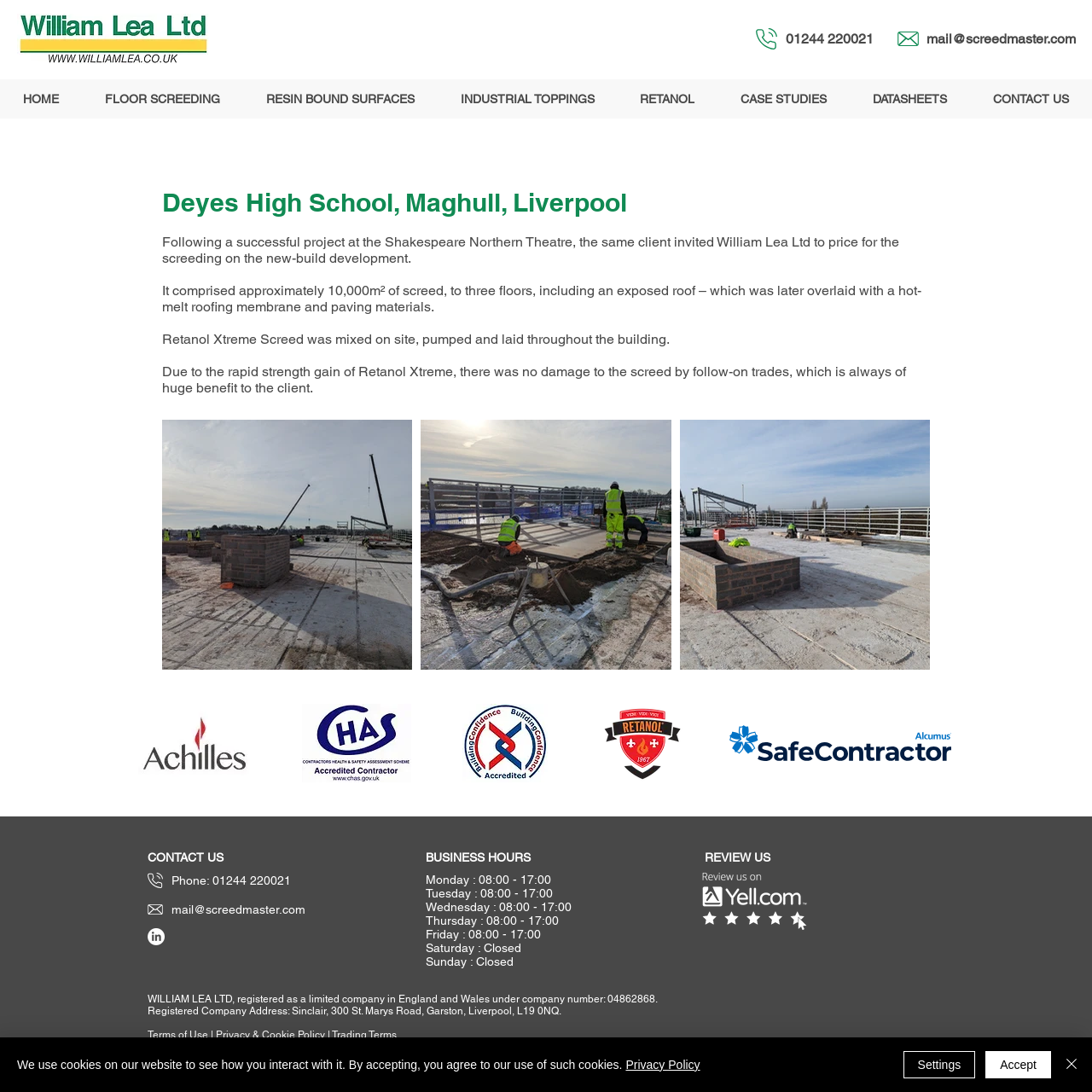Answer the question below using just one word or a short phrase: 
What is the company name of the website?

William Lea Ltd